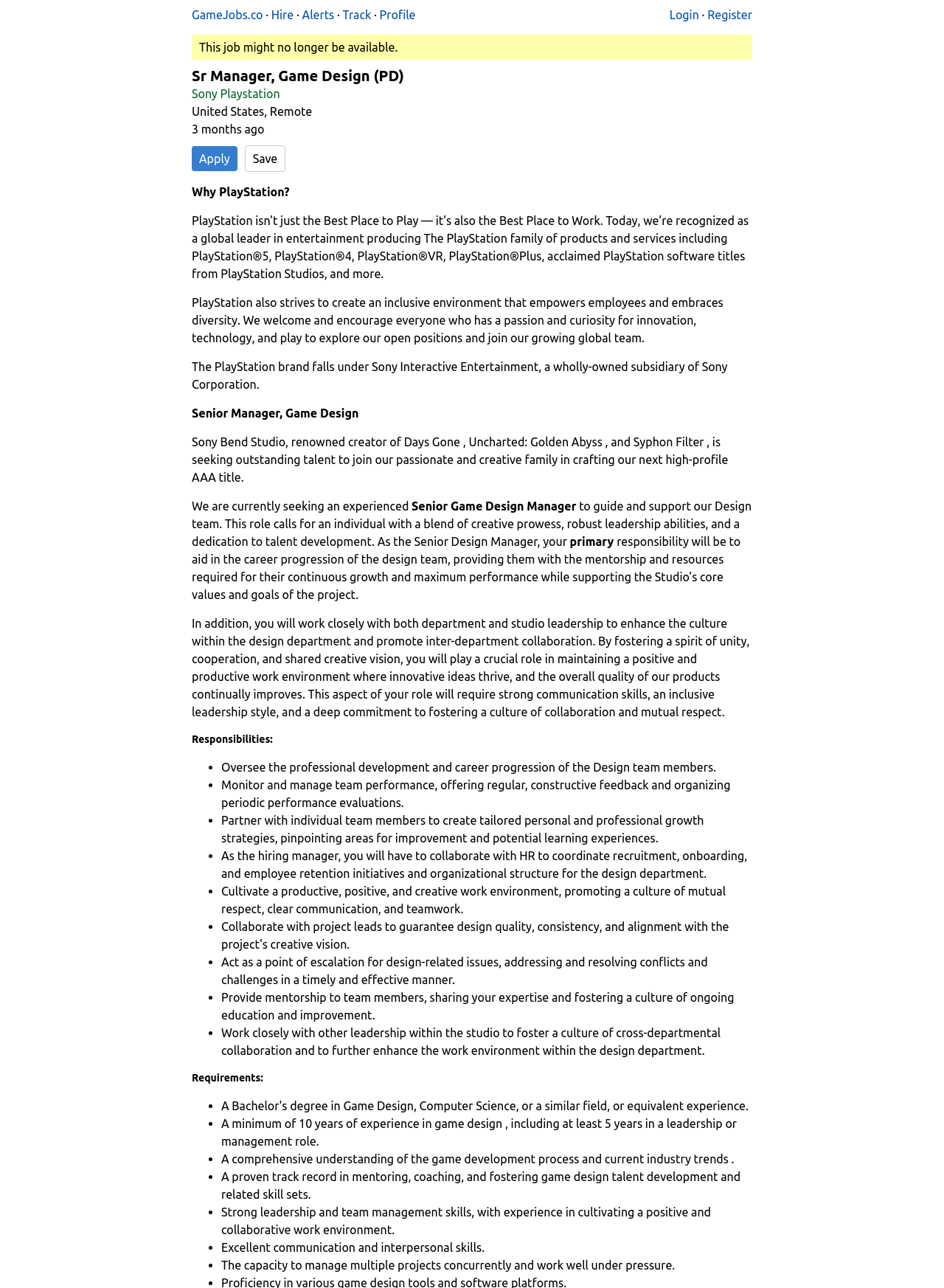Locate the bounding box coordinates of the clickable part needed for the task: "view Convocatorias".

None